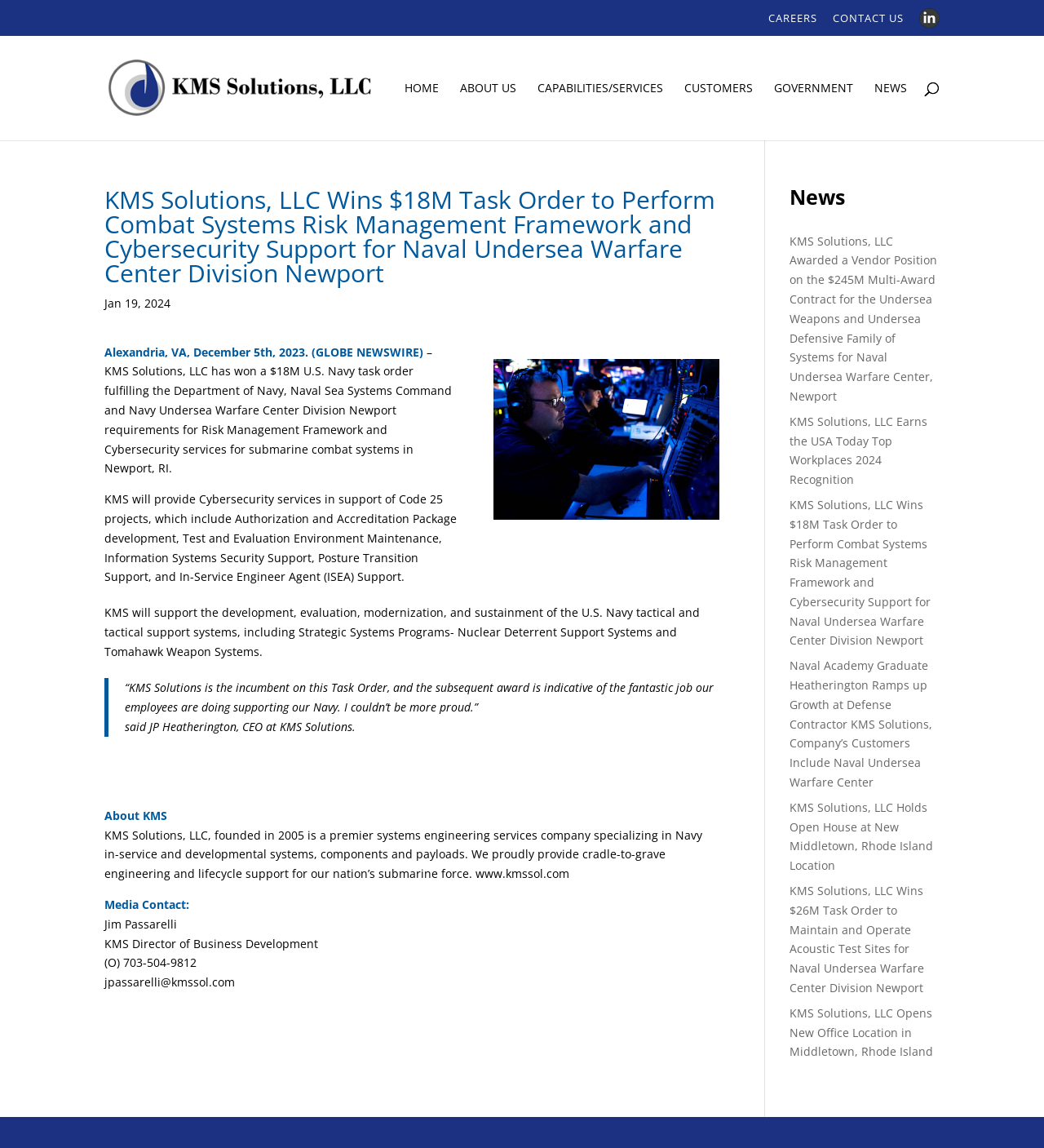Can you identify the bounding box coordinates of the clickable region needed to carry out this instruction: 'Click on CAREERS'? The coordinates should be four float numbers within the range of 0 to 1, stated as [left, top, right, bottom].

[0.736, 0.011, 0.783, 0.031]